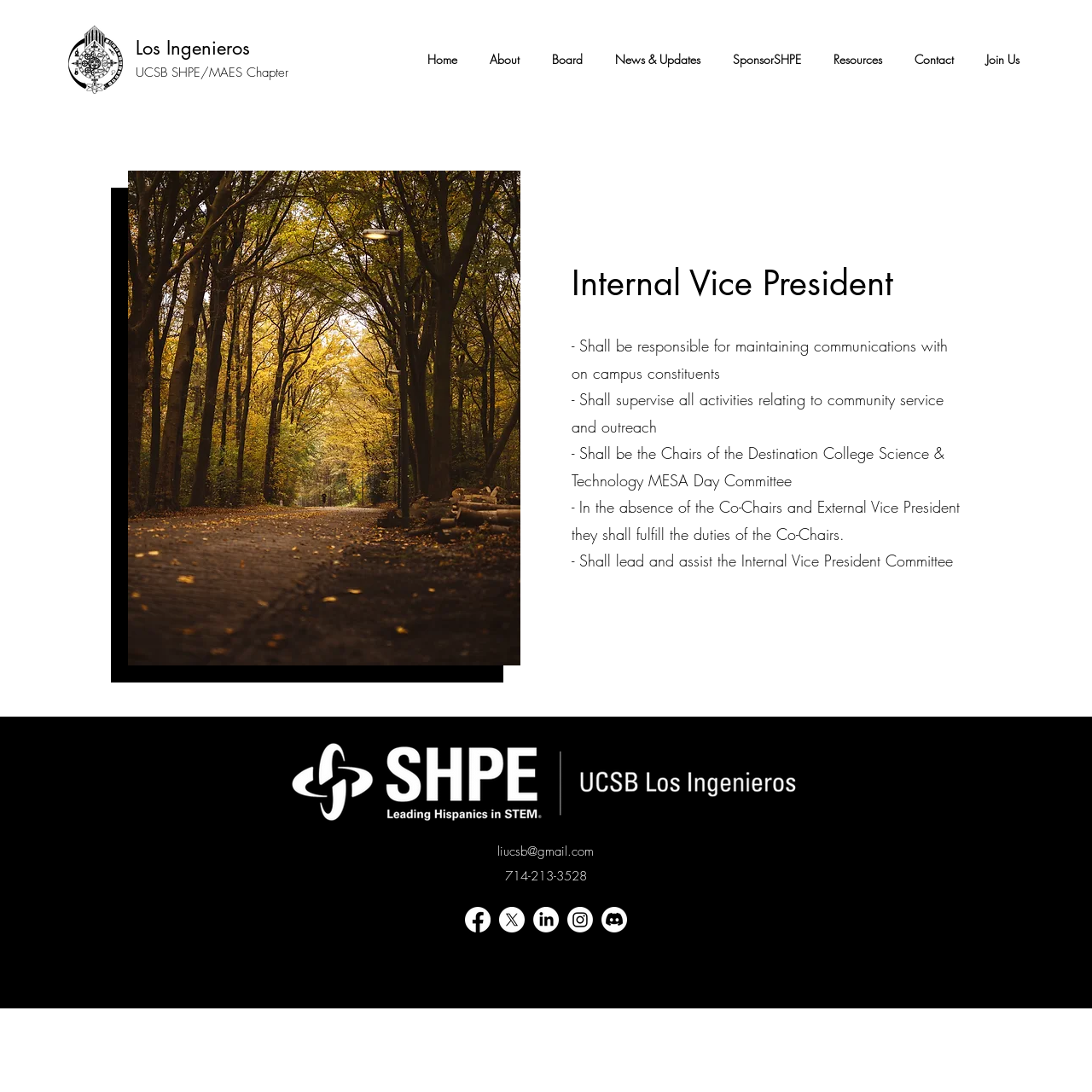Highlight the bounding box coordinates of the region I should click on to meet the following instruction: "Go to the About page".

[0.43, 0.043, 0.488, 0.066]